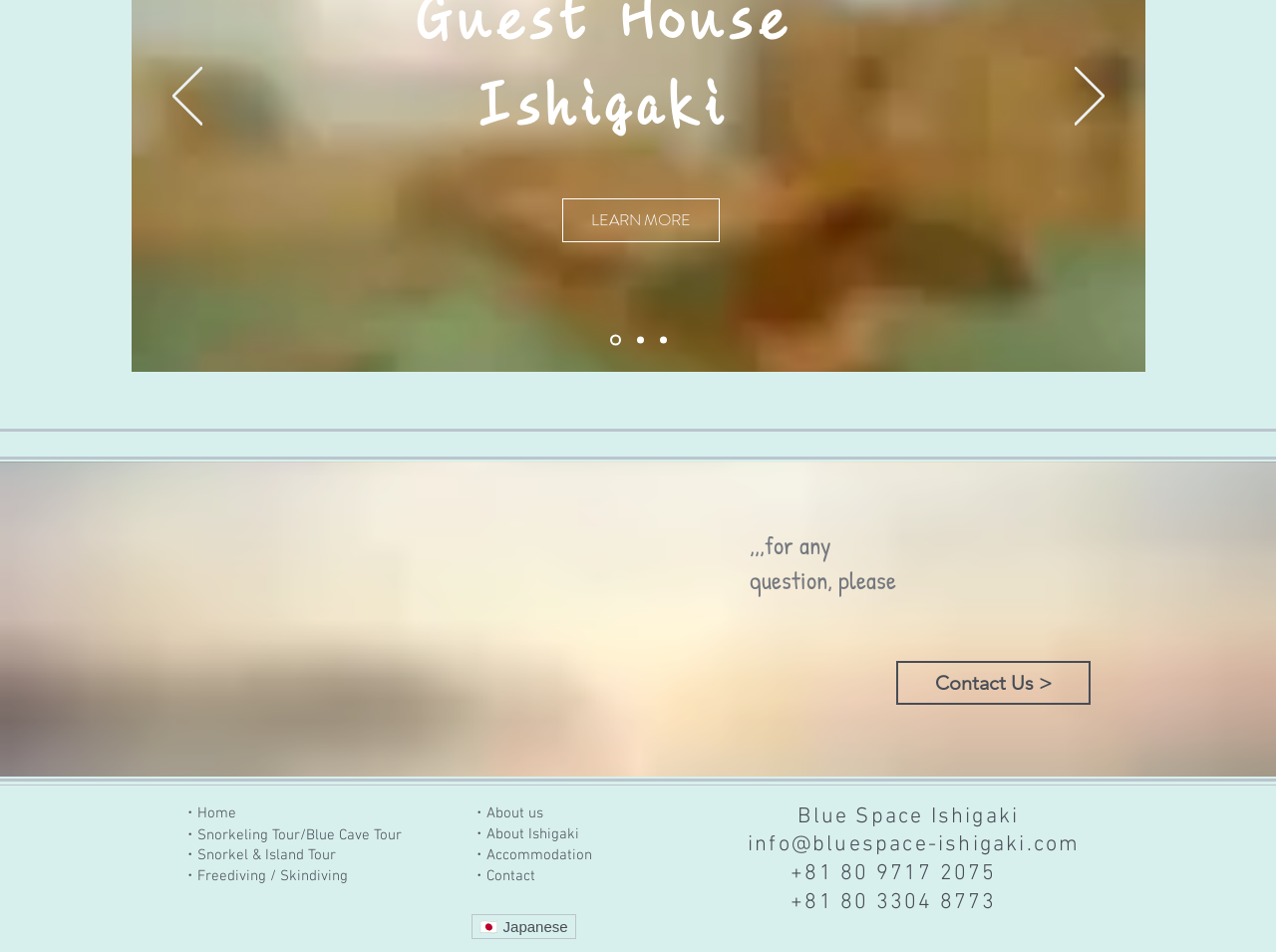What is the contact email address?
Can you offer a detailed and complete answer to this question?

The link element with the text 'info@bluespace-ishigaki.com' is located at the bottom of the webpage, suggesting that it is the contact email address for Blue Space Ishigaki.